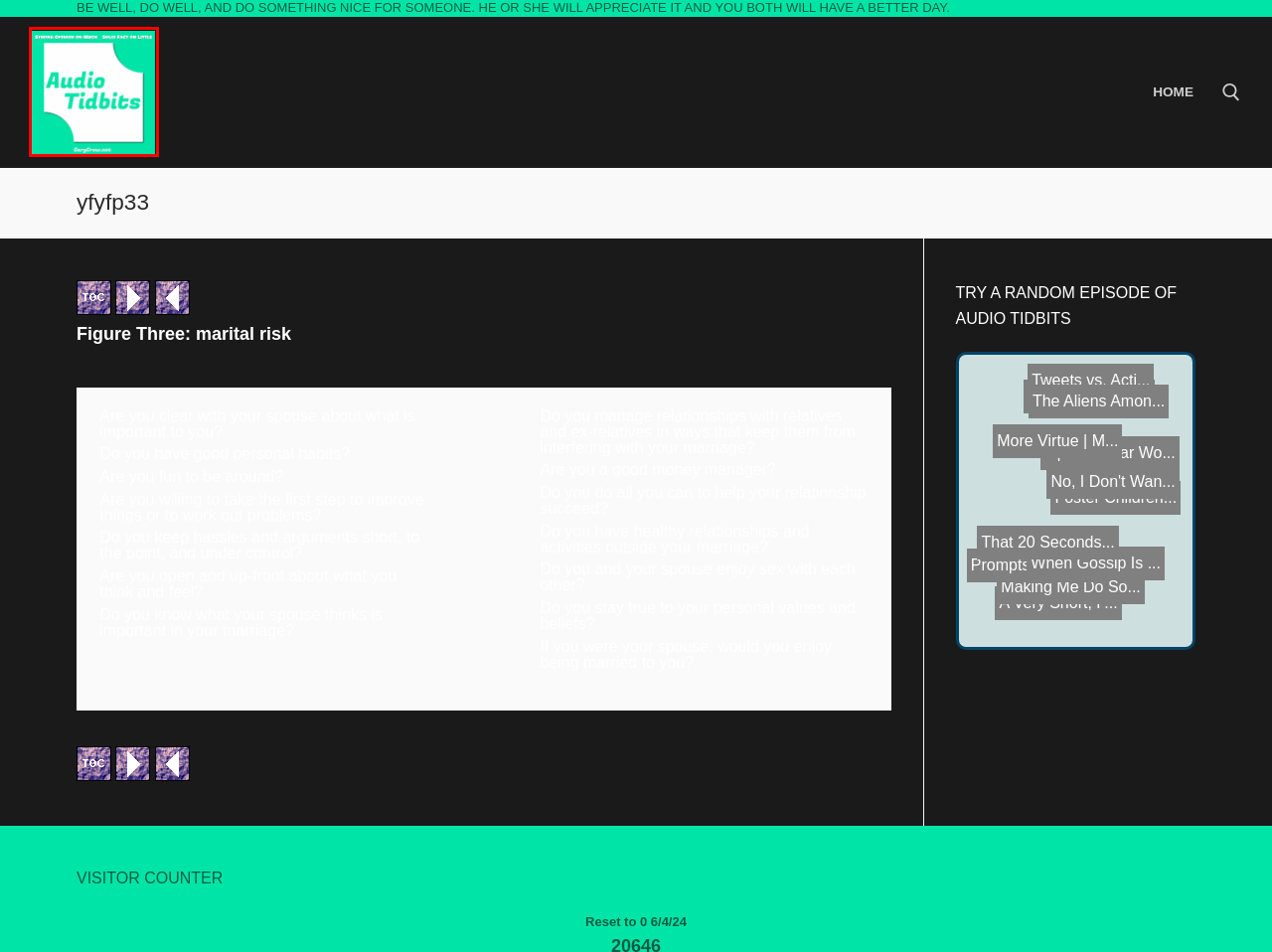Examine the screenshot of the webpage, which includes a red bounding box around an element. Choose the best matching webpage description for the page that will be displayed after clicking the element inside the red bounding box. Here are the candidates:
A. Prompts: An iPhone App For Hopeful Writers – Audio Tidbits
B. When Gossip Is Good – Audio Tidbits
C. Audio Tidbits
D. More Virtue | More Vanity – Audio Tidbits
E. Tips and Ear Worms 04 – Audio Tidbits
F. Foster Children And Low Self-esteem – Audio Tidbits
G. yfyfp34 – Audio Tidbits
H. Tweets vs. Action – Audio Tidbits

C